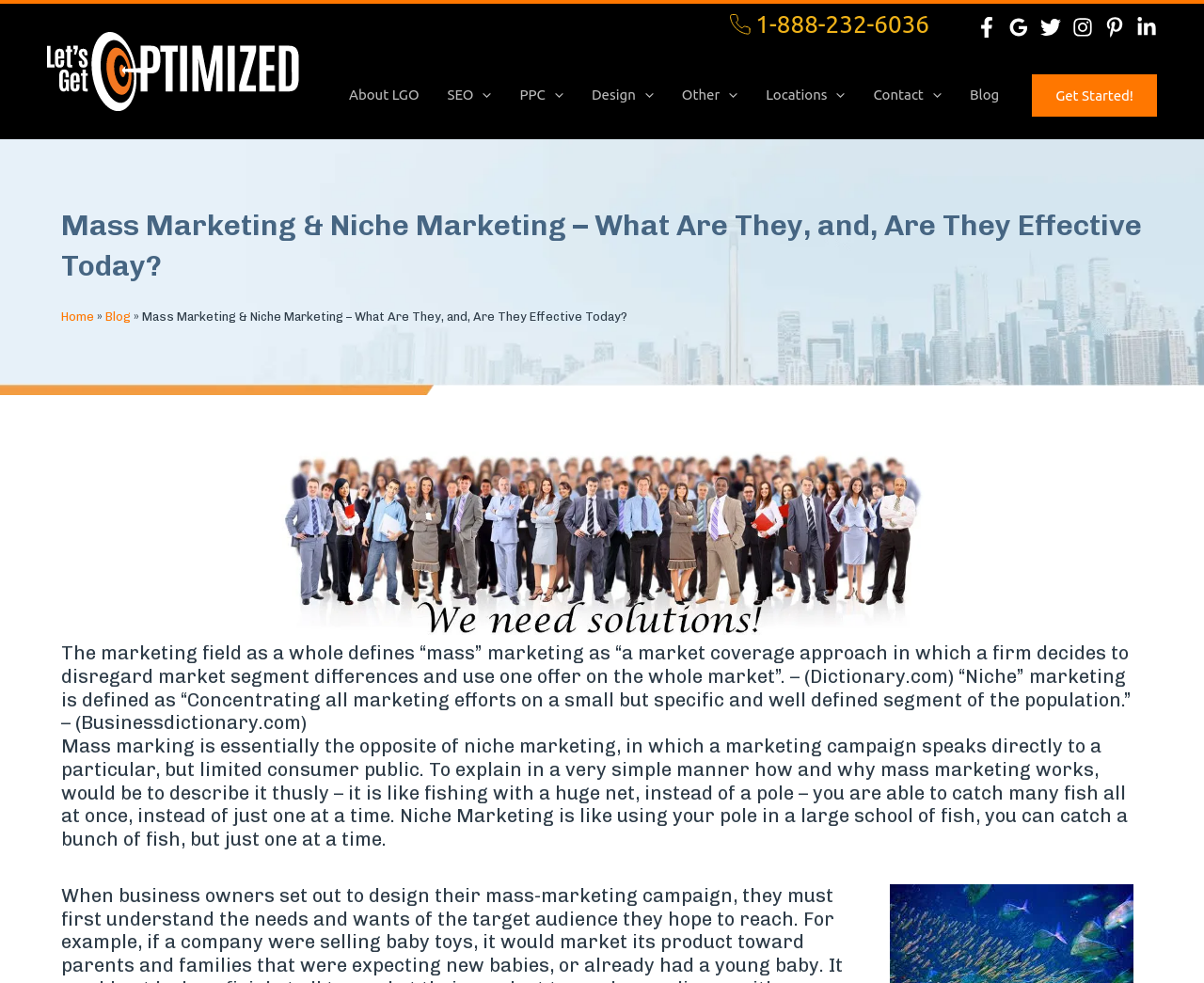Identify the bounding box coordinates of the part that should be clicked to carry out this instruction: "Visit the 'About LGO' page".

[0.278, 0.052, 0.36, 0.142]